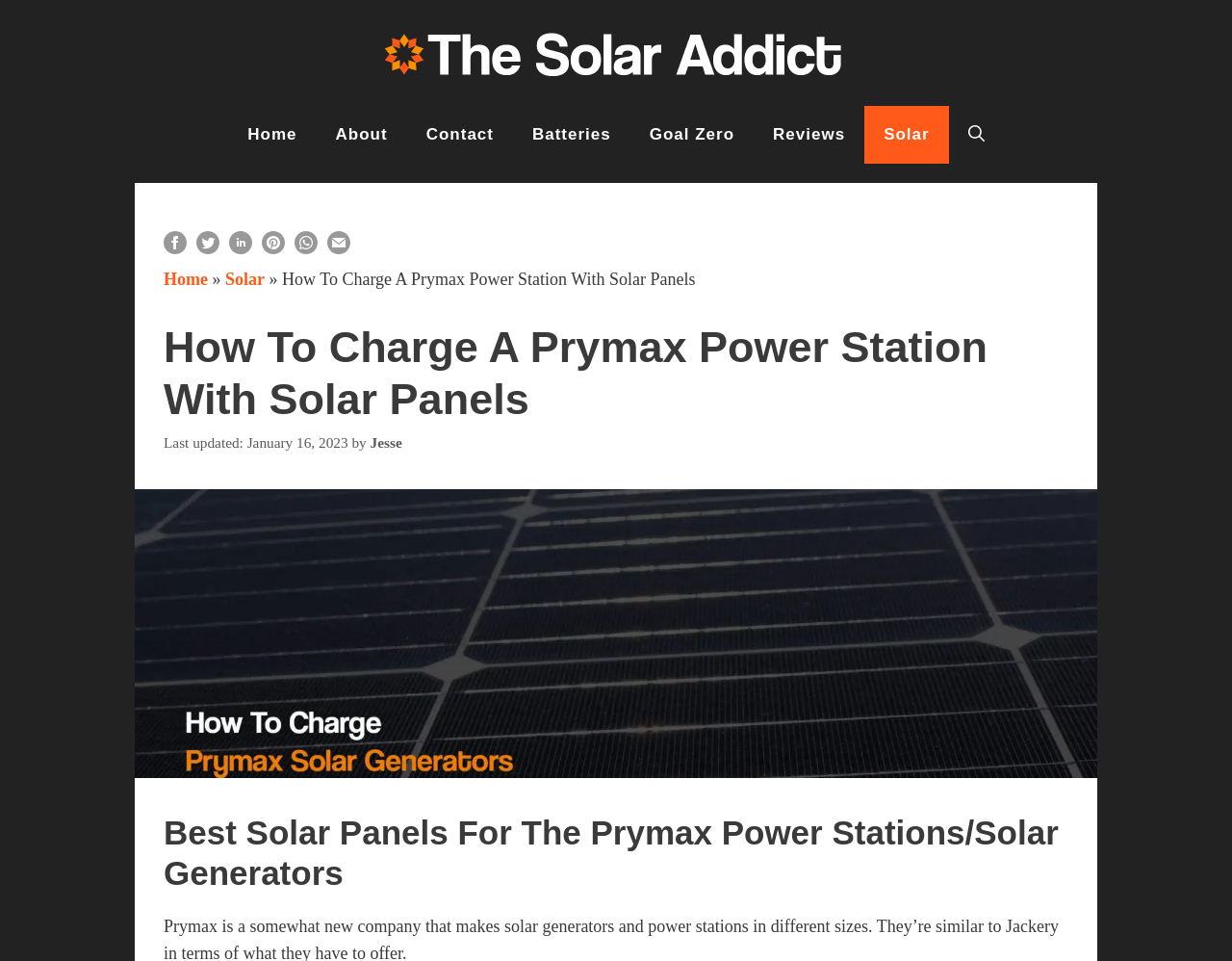Locate the bounding box coordinates of the clickable element to fulfill the following instruction: "Click on the 'Home' link". Provide the coordinates as four float numbers between 0 and 1 in the format [left, top, right, bottom].

[0.185, 0.11, 0.257, 0.17]